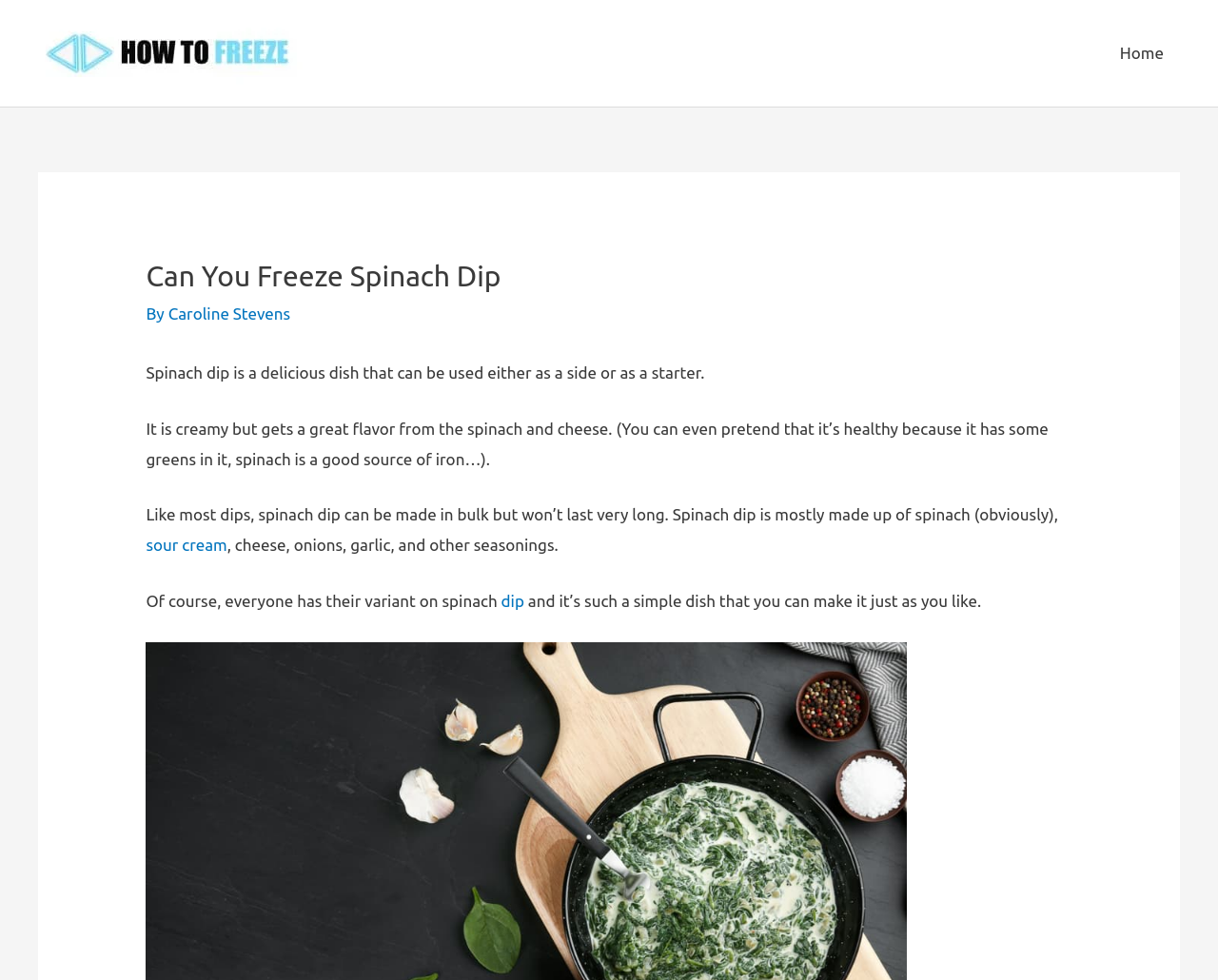Based on the image, provide a detailed and complete answer to the question: 
What are the main ingredients of spinach dip?

I found the ingredients by reading the text in the main content section of the webpage, which mentions that spinach dip is made up of spinach, cheese, onions, garlic, and other seasonings.